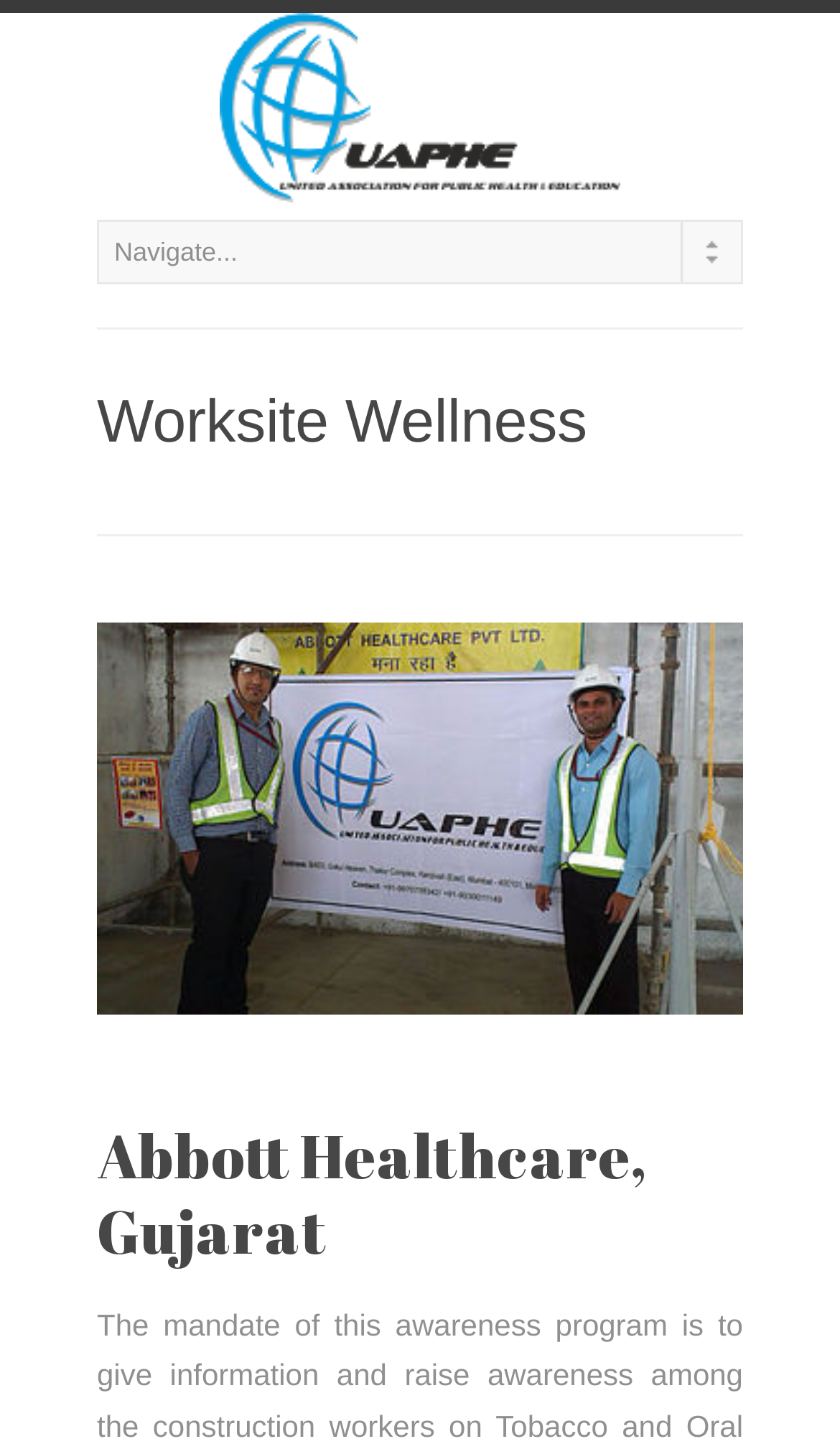Find the bounding box of the element with the following description: "parent_node: Navigate... title="UAPHE"". The coordinates must be four float numbers between 0 and 1, formatted as [left, top, right, bottom].

[0.115, 0.009, 0.885, 0.137]